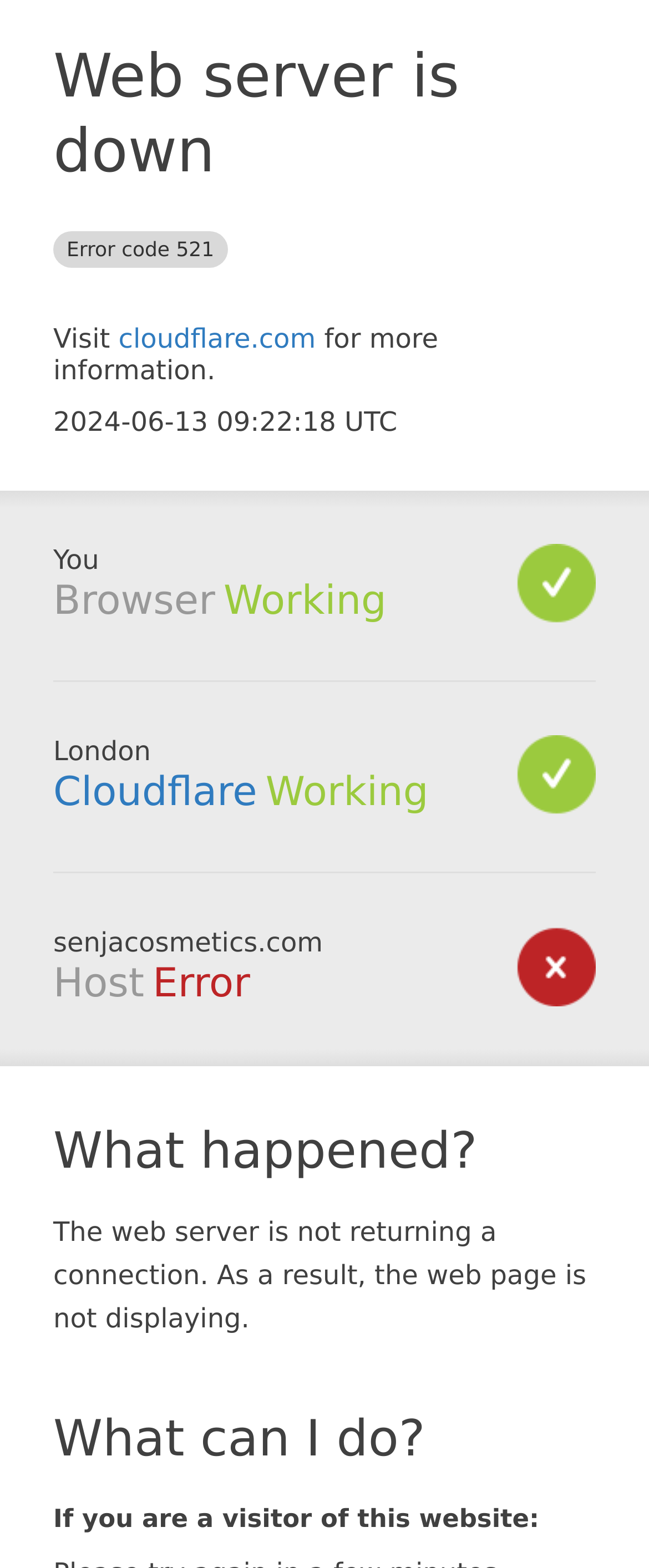Provide a thorough description of the webpage you see.

The webpage appears to be an error page, displaying a "Web server is down" message. At the top, there is a heading that reads "Web server is down Error code 521". Below this heading, there is a link to "cloudflare.com" with a brief description "Visit for more information." The current date and time, "2024-06-13 09:22:18 UTC", is displayed below.

On the left side of the page, there are several sections with headings, including "Browser", "Cloudflare", "Host", "What happened?", and "What can I do?". The "Browser" section indicates that it is "Working" in London. The "Cloudflare" section also shows that it is "Working". The "Host" section, however, displays an "Error" message.

The "What happened?" section provides a detailed explanation of the error, stating that "The web server is not returning a connection. As a result, the web page is not displaying." Finally, the "What can I do?" section appears to offer guidance for visitors of the website, although the specific instructions are not clearly stated.